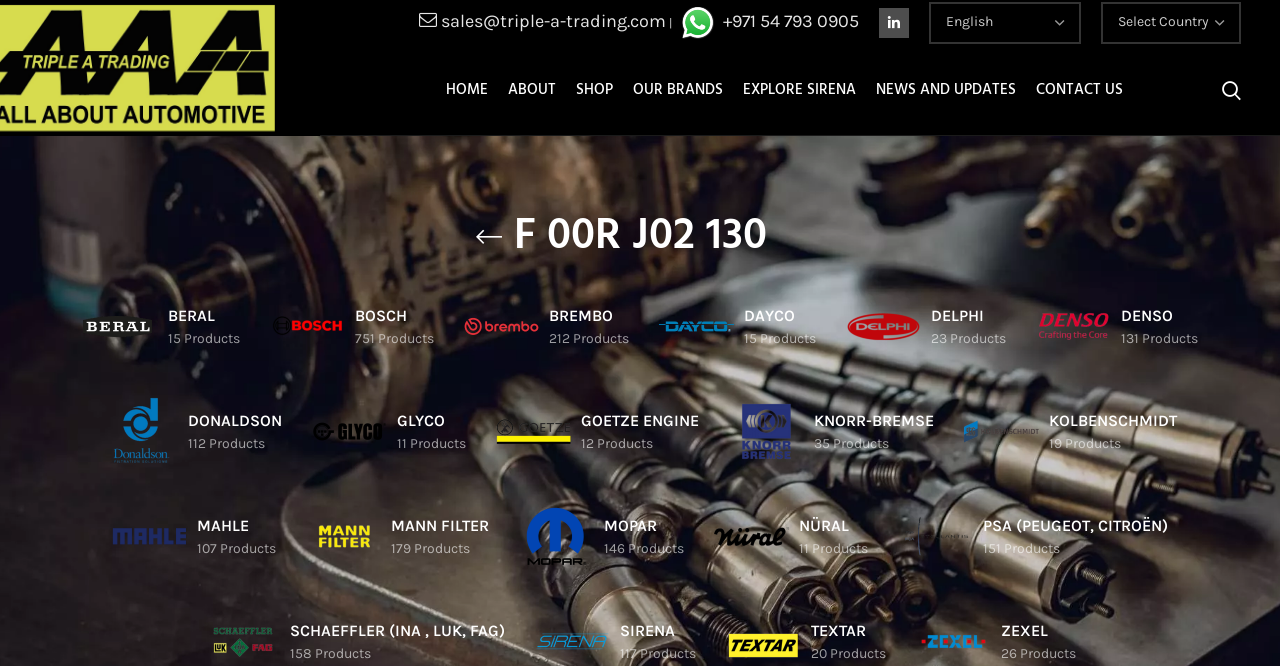How many products does BERAL have?
Refer to the screenshot and answer in one word or phrase.

15